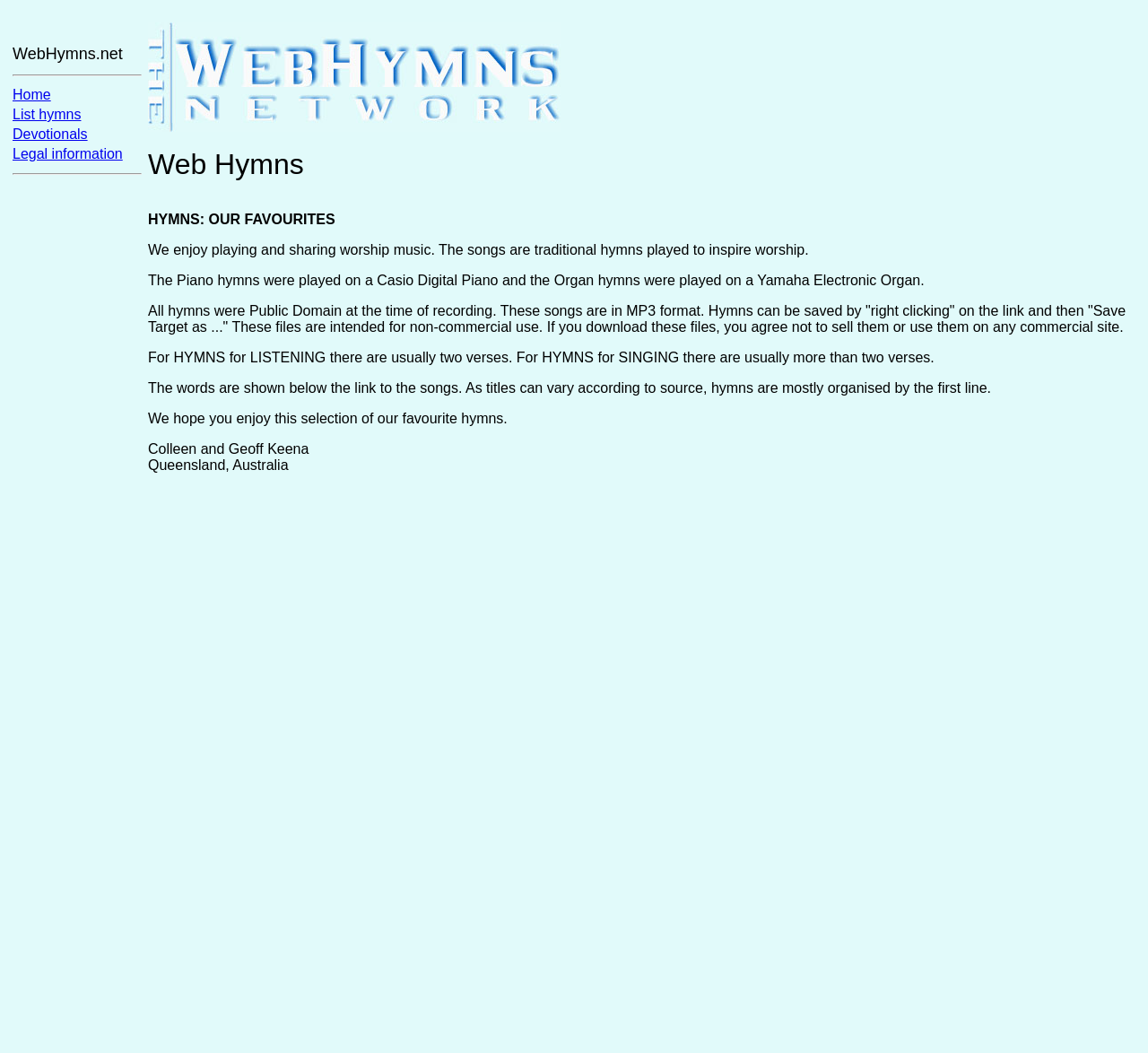Using the elements shown in the image, answer the question comprehensively: What is the format of the hymn files?

The webpage mentions that 'These songs are in MP3 format', indicating that the hymn files available for download are in MP3 format.